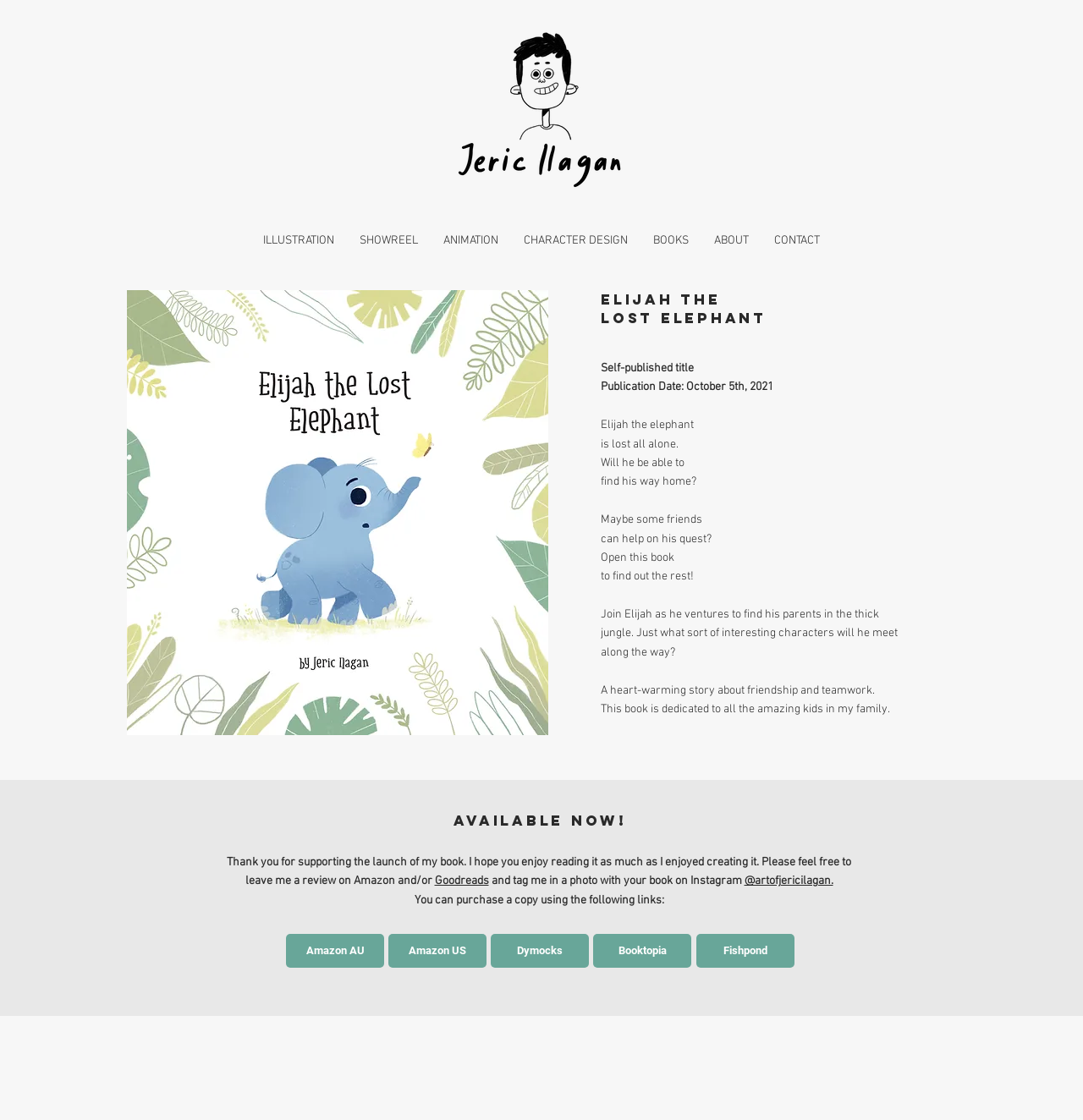Please provide a one-word or phrase answer to the question: 
How many purchase links are provided?

5